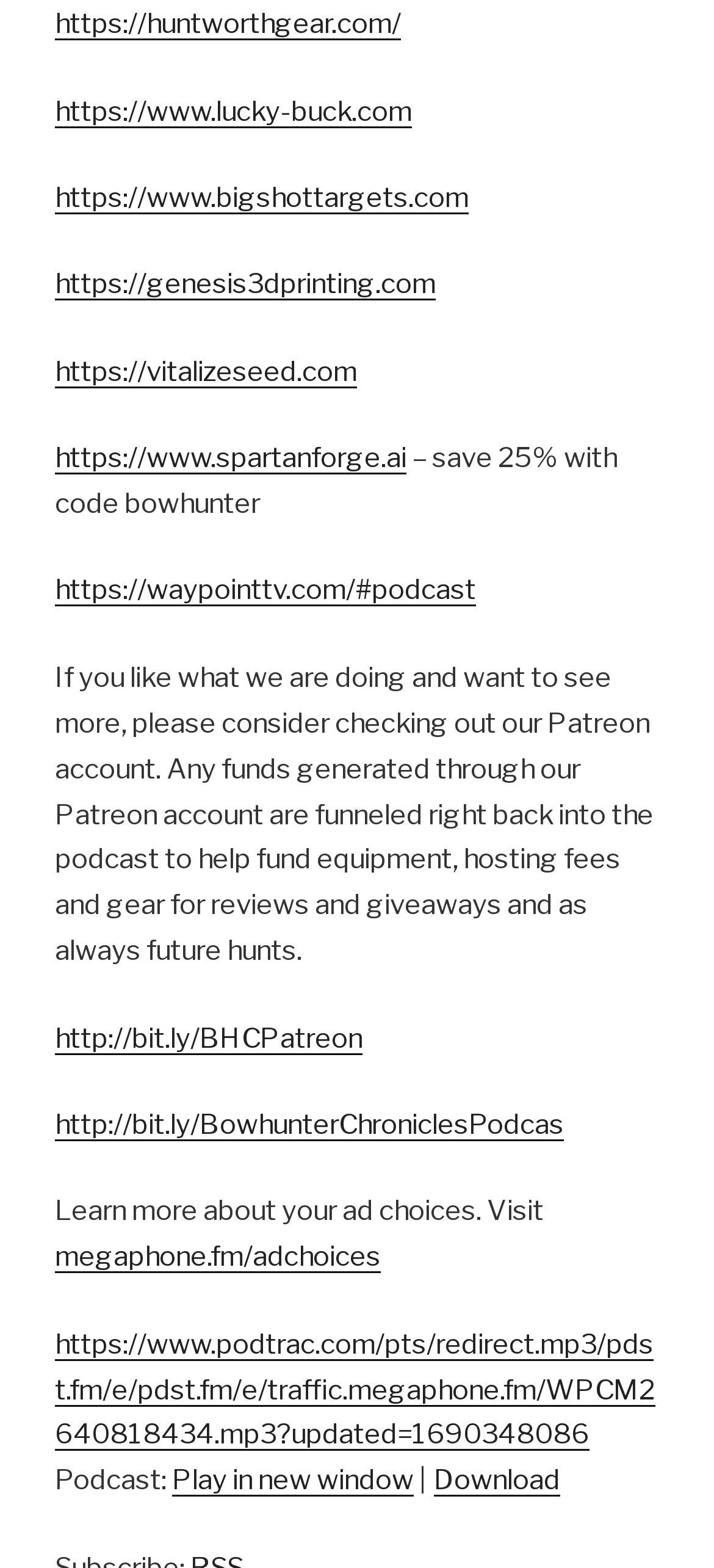What is the topic of the podcast?
Answer the question with a single word or phrase derived from the image.

Hunting